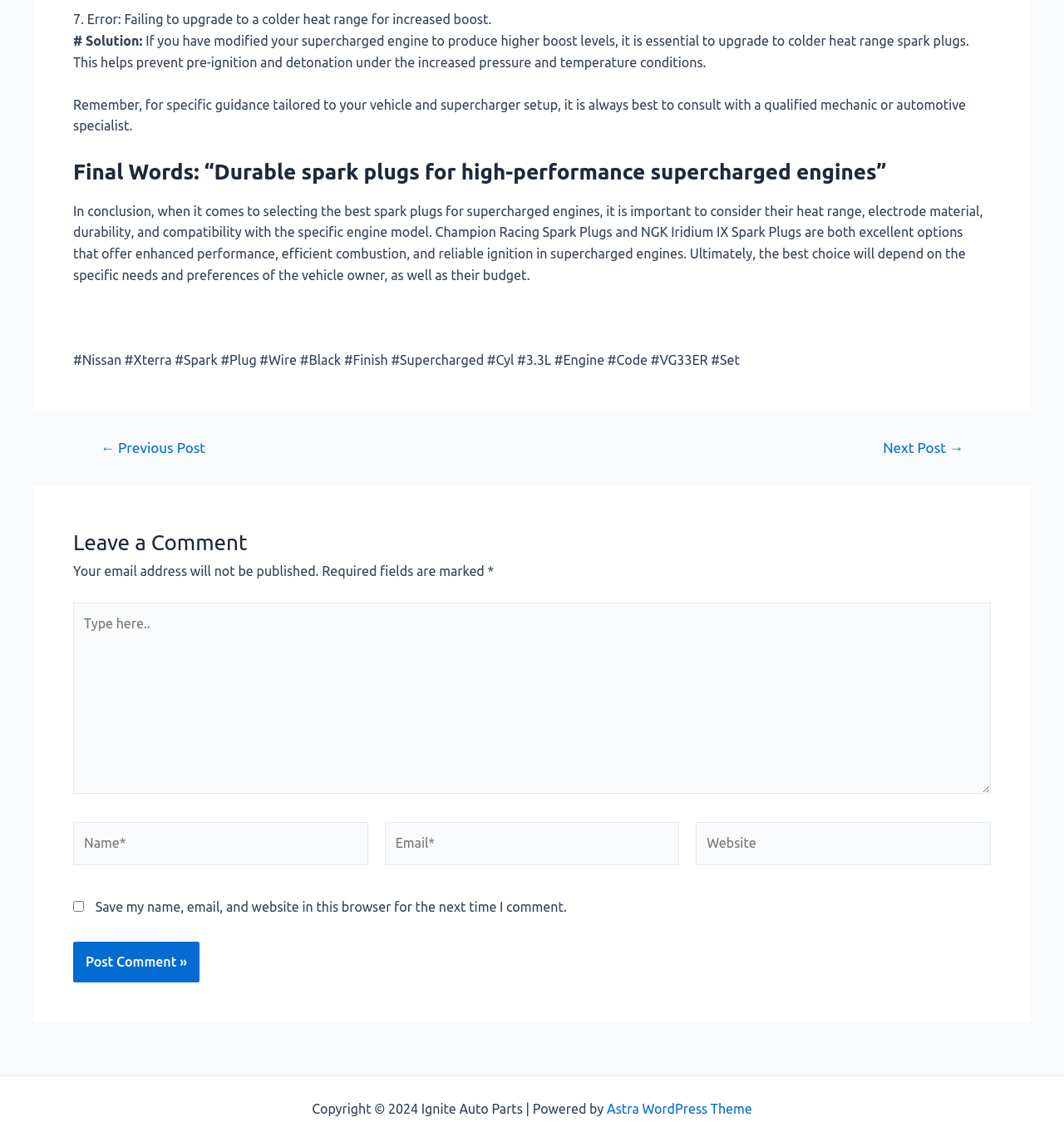Kindly determine the bounding box coordinates of the area that needs to be clicked to fulfill this instruction: "Type in the 'Name*' field".

[0.069, 0.72, 0.346, 0.758]